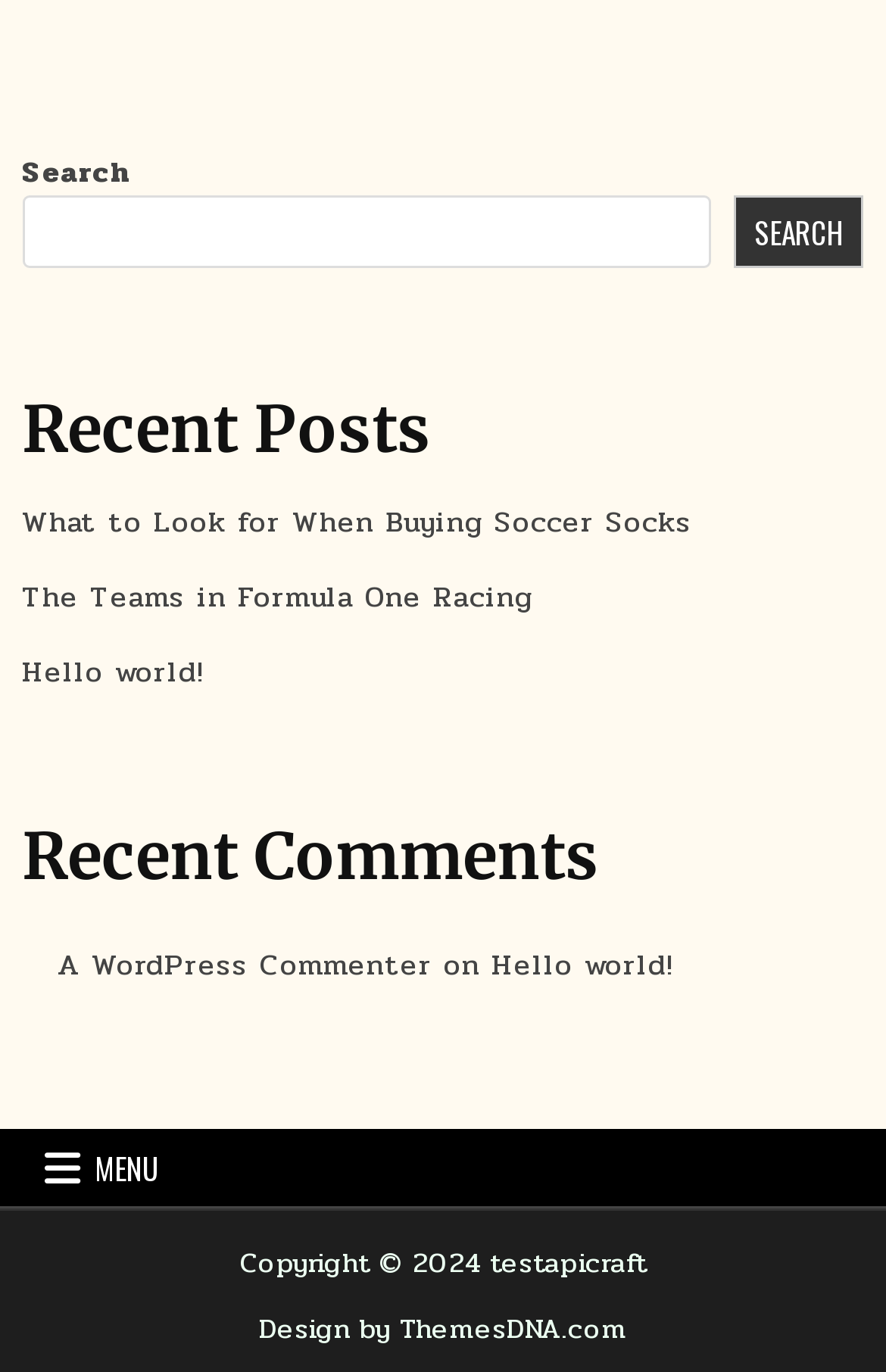Please specify the bounding box coordinates of the clickable region necessary for completing the following instruction: "Read the article by Marshall Bassey". The coordinates must consist of four float numbers between 0 and 1, i.e., [left, top, right, bottom].

None